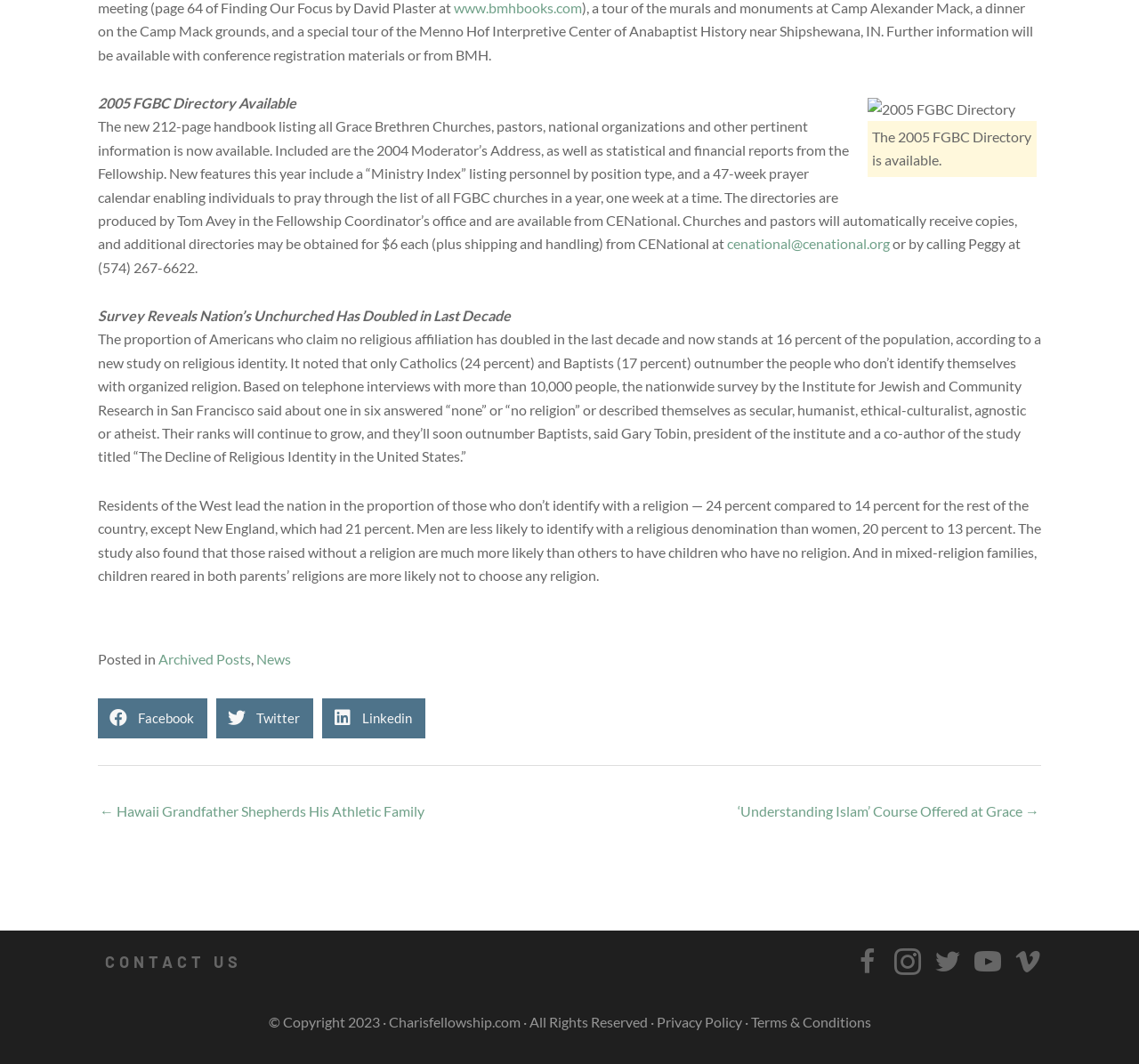Based on the image, provide a detailed response to the question:
What is the name of the organization that produced the 2005 FGBC Directory?

The name of the organization that produced the 2005 FGBC Directory is mentioned in the static text element, which states that the directories are produced by Tom Avey in the Fellowship Coordinator’s office and are available from CENational.